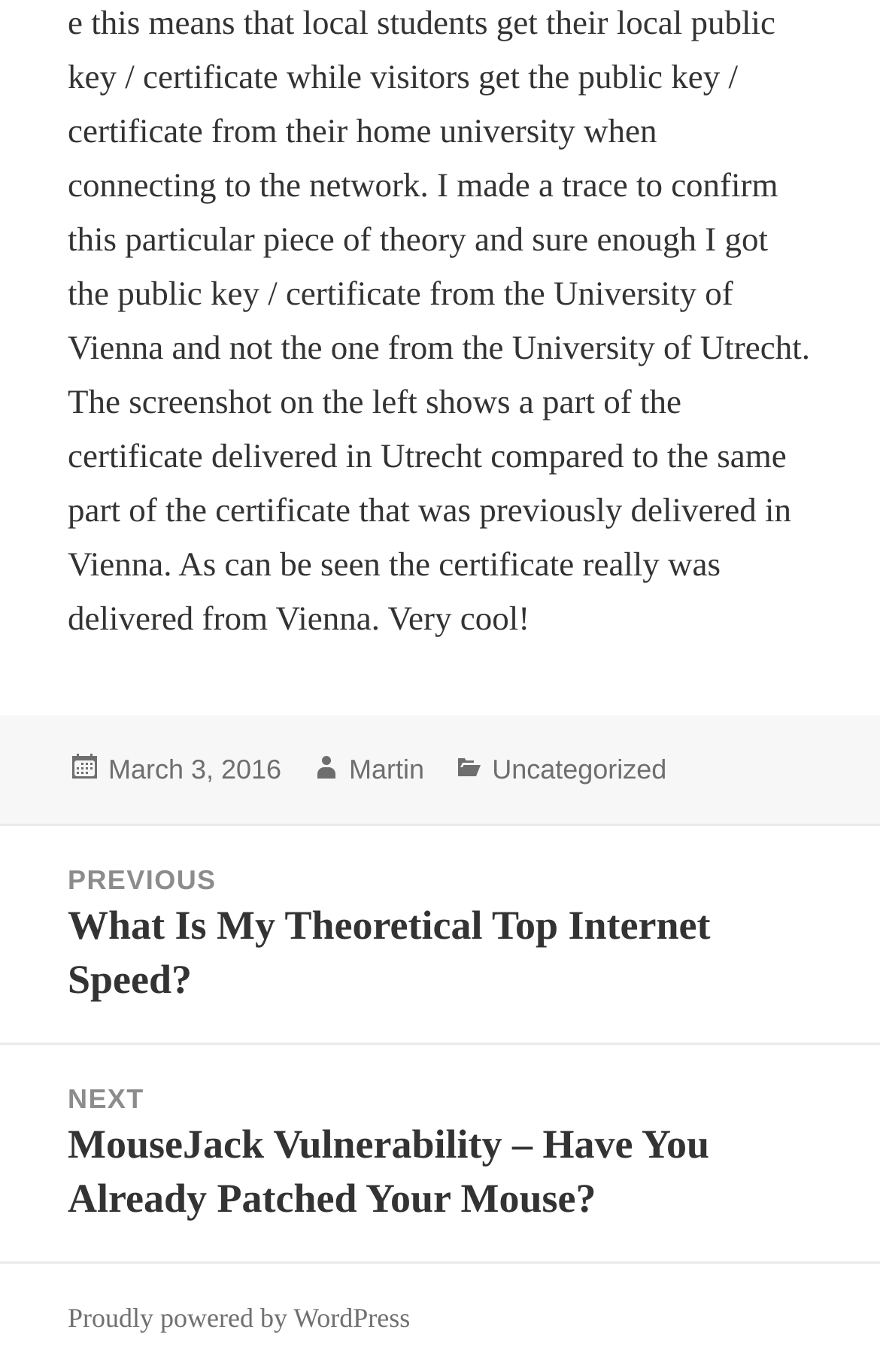Find the bounding box coordinates for the HTML element specified by: "March 3, 2016".

[0.123, 0.549, 0.32, 0.574]